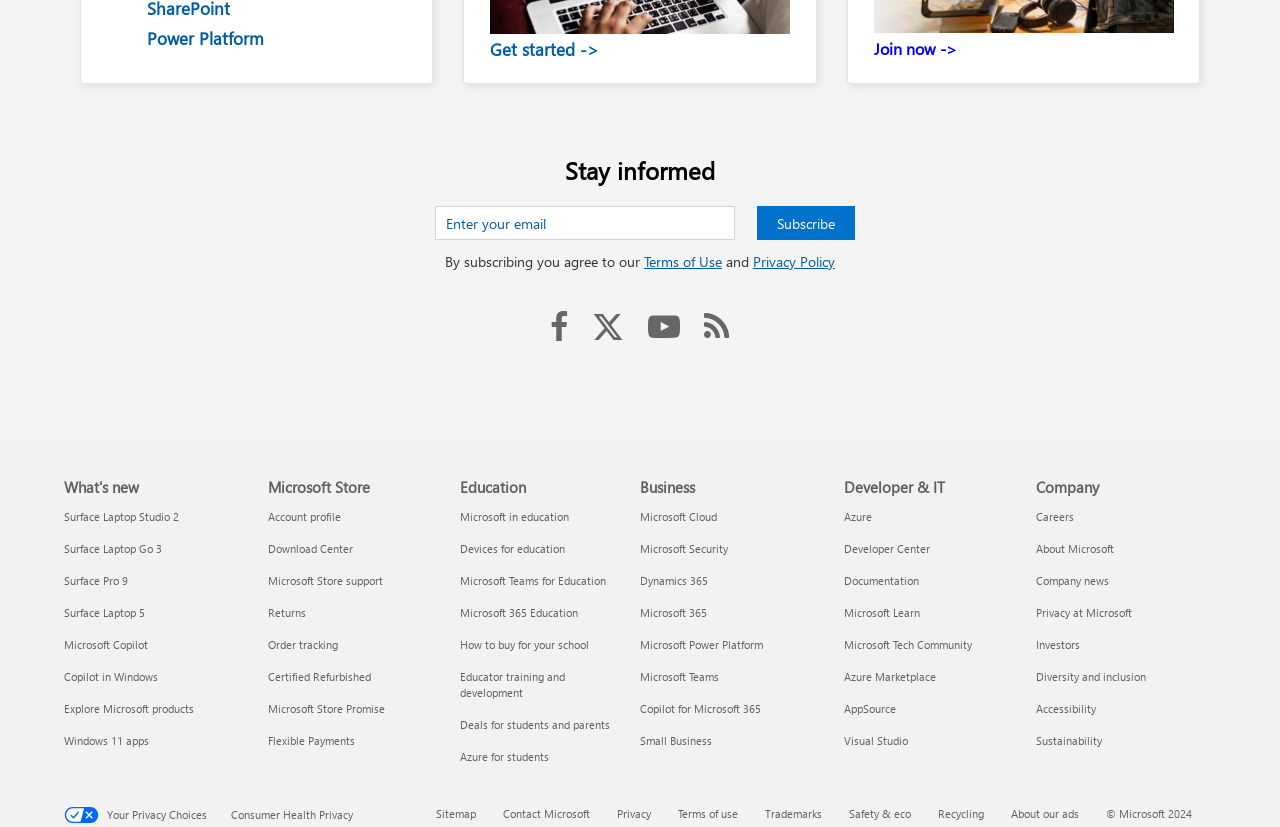Determine the bounding box coordinates of the region to click in order to accomplish the following instruction: "Explore Microsoft products". Provide the coordinates as four float numbers between 0 and 1, specifically [left, top, right, bottom].

[0.05, 0.848, 0.152, 0.866]